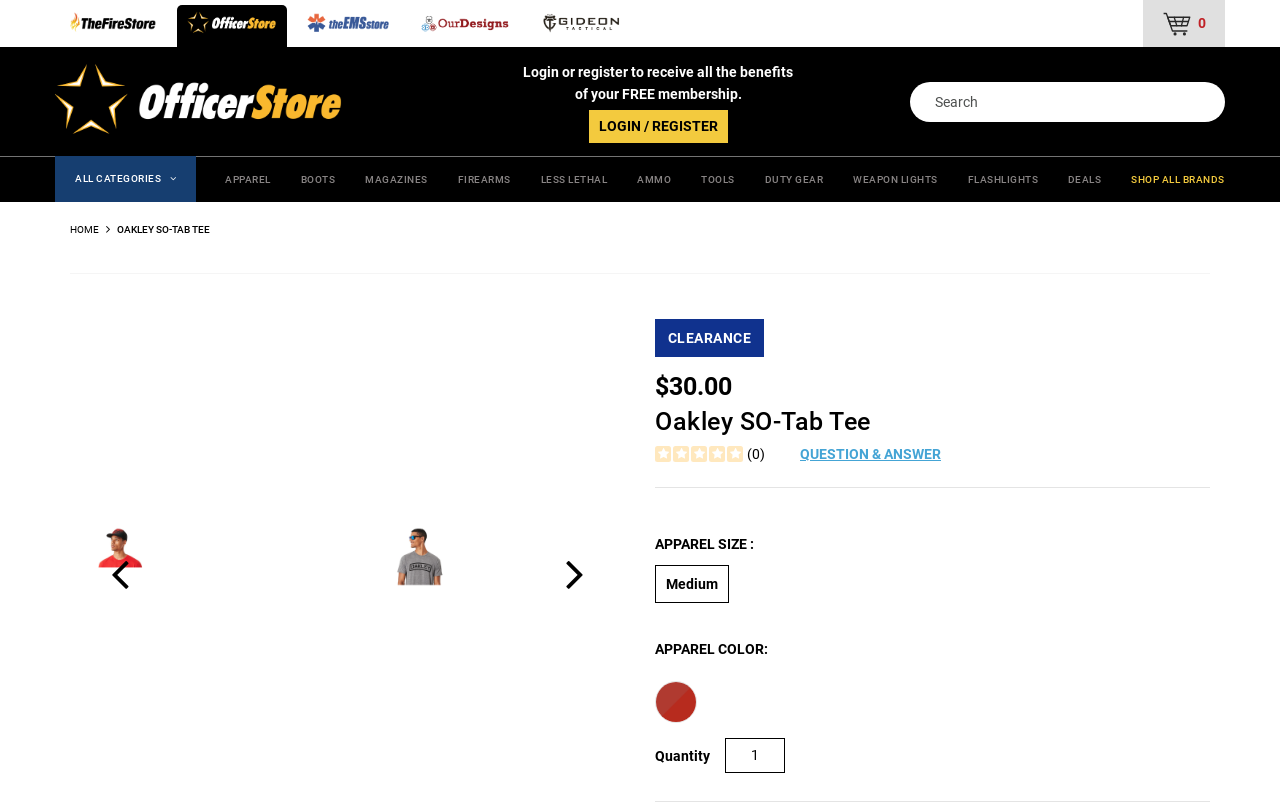Locate the bounding box of the UI element described by: "Weapon Lights" in the given webpage screenshot.

[0.666, 0.213, 0.732, 0.234]